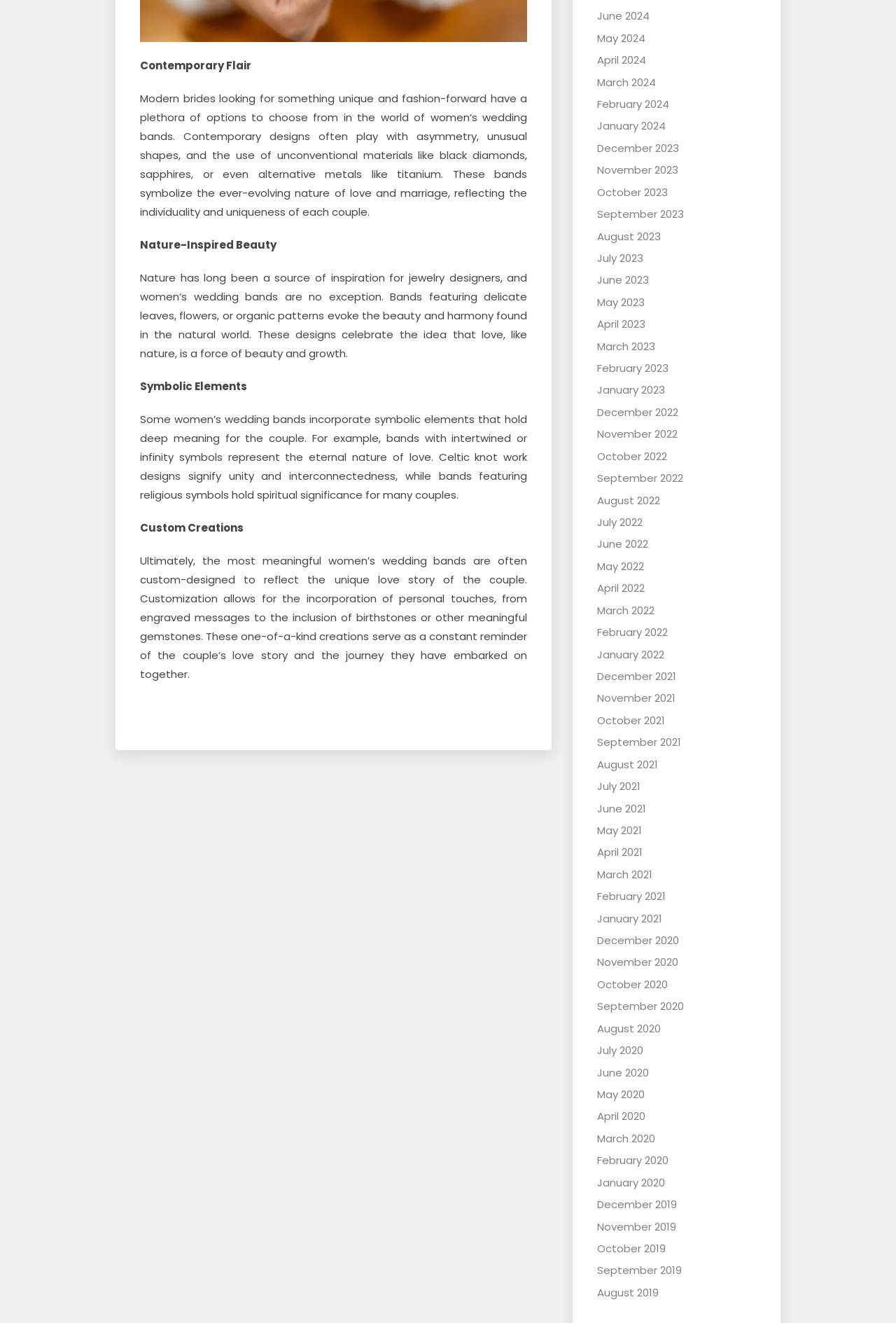Determine the bounding box coordinates for the region that must be clicked to execute the following instruction: "Read about Nature-Inspired Beauty".

[0.156, 0.18, 0.309, 0.191]